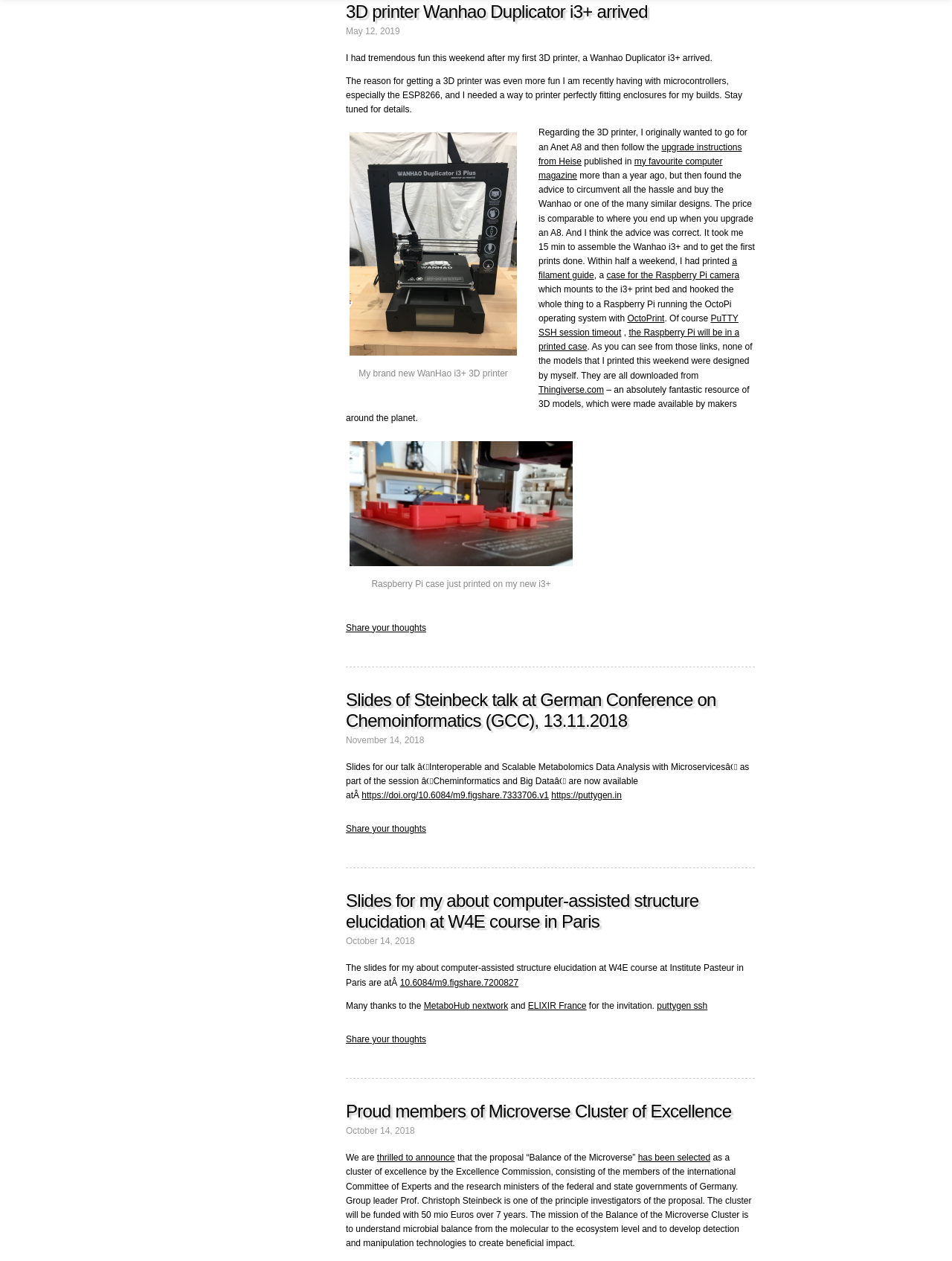Given the description has been selected, predict the bounding box coordinates of the UI element. Ensure the coordinates are in the format (top-left x, top-left y, bottom-right x, bottom-right y) and all values are between 0 and 1.

[0.67, 0.914, 0.746, 0.922]